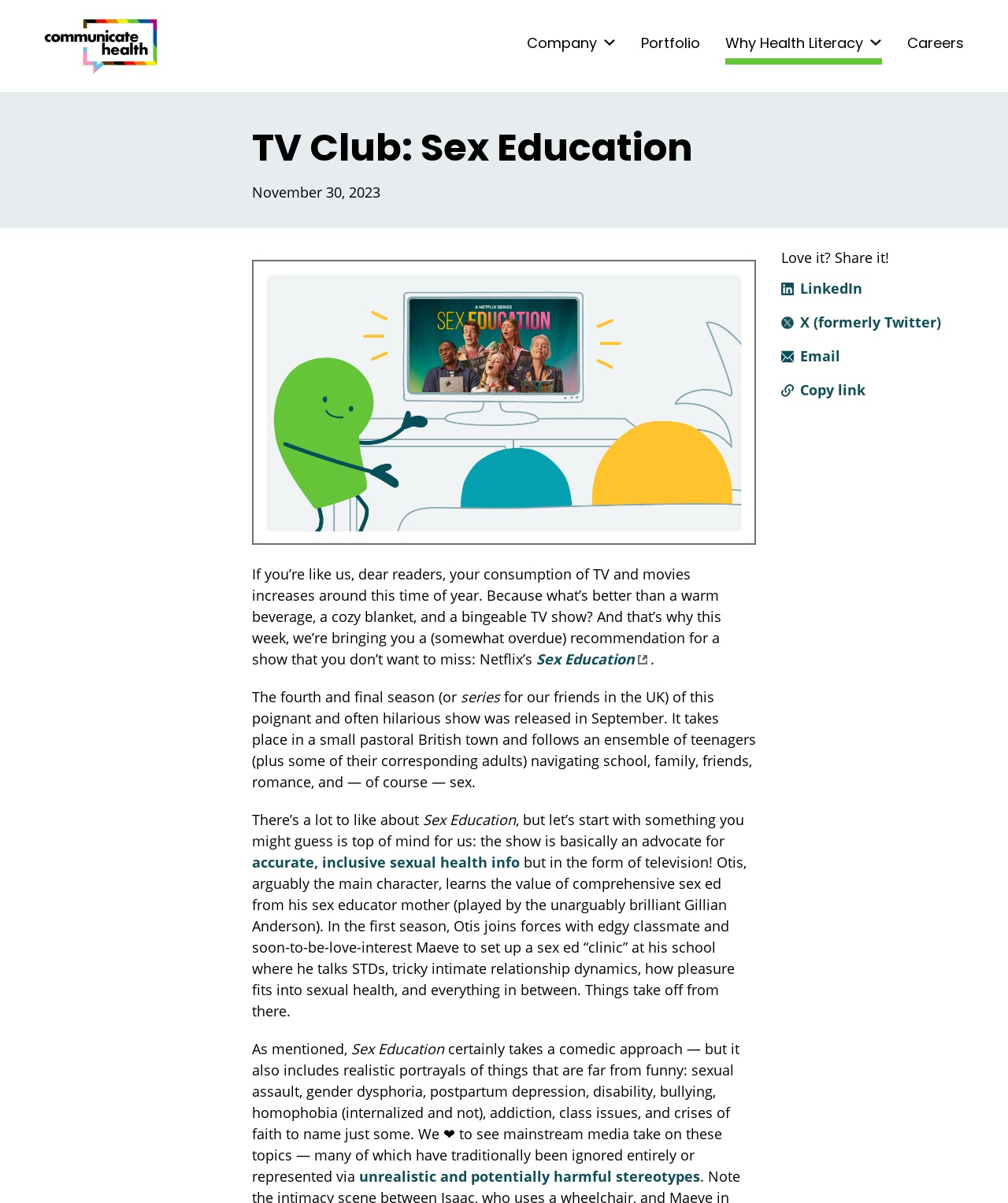What is the platform where the fourth and final season of the TV show was released?
Use the information from the image to give a detailed answer to the question.

The answer can be found in the StaticText element with the text 'The fourth and final season (or series for our friends in the UK) of this poignant and often hilarious show was released in September.'. Although the platform is not explicitly mentioned, it can be inferred that the TV show is a Netflix show since it is mentioned as 'Netflix’s' earlier in the text.